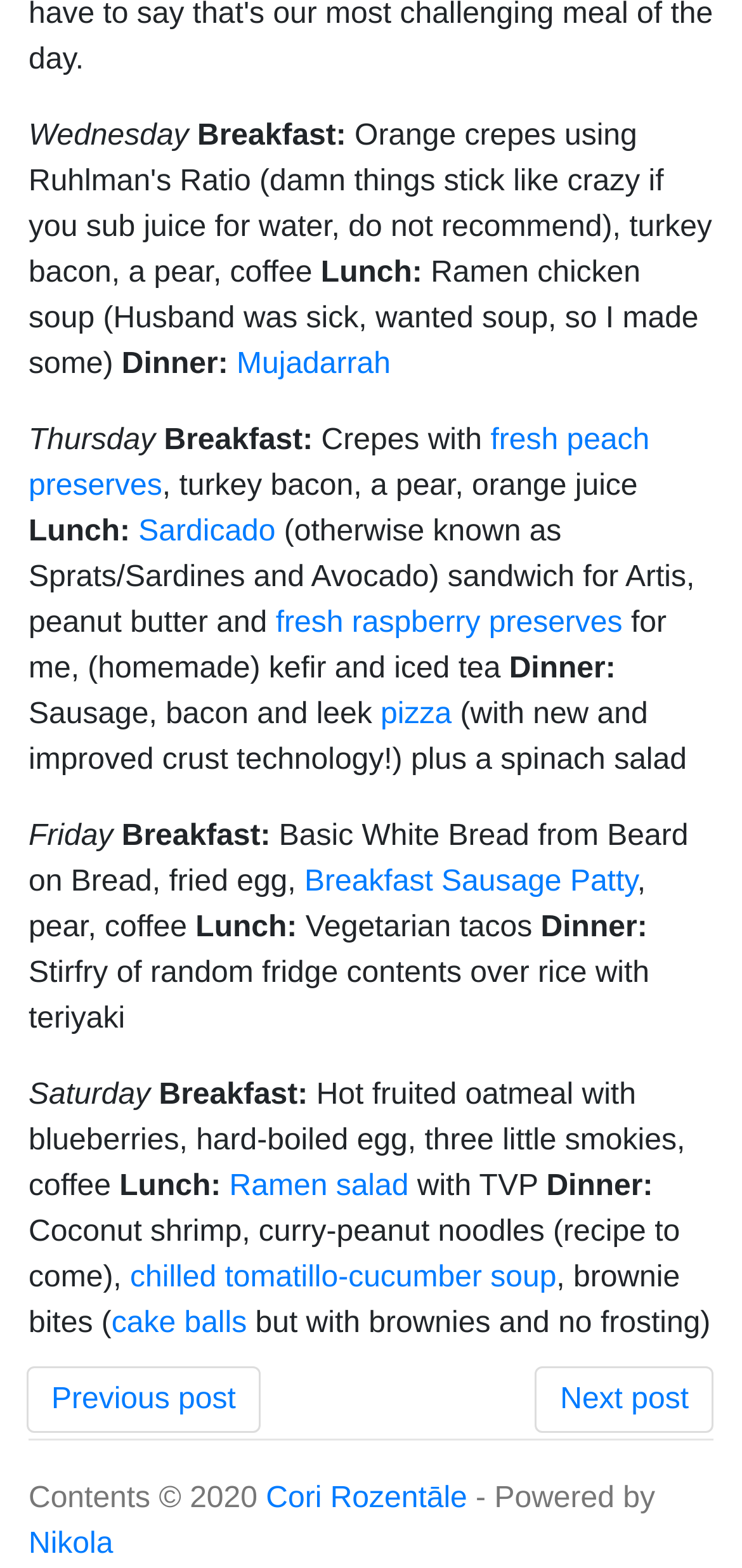Give a one-word or short phrase answer to this question: 
What is the day of the week mentioned first?

Wednesday